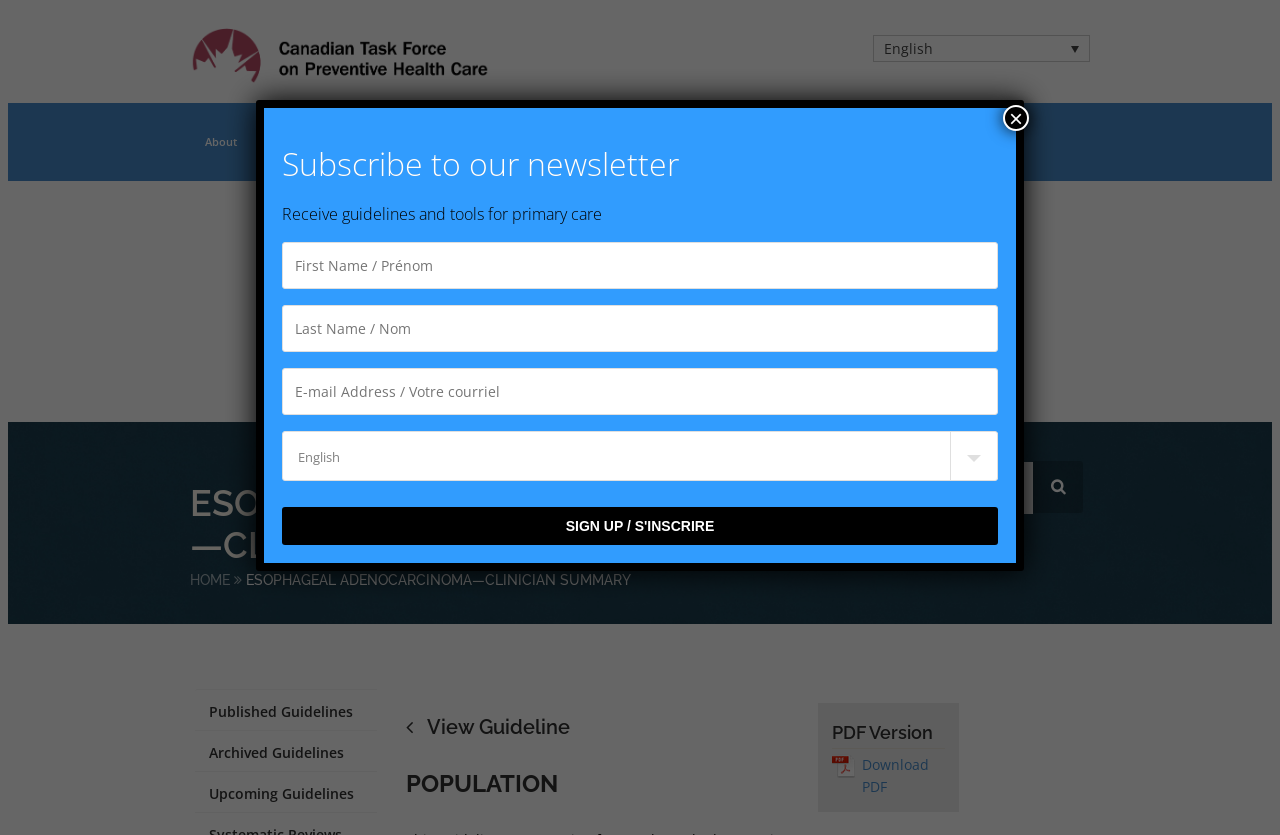Answer the question below using just one word or a short phrase: 
What is the purpose of the textbox?

Search